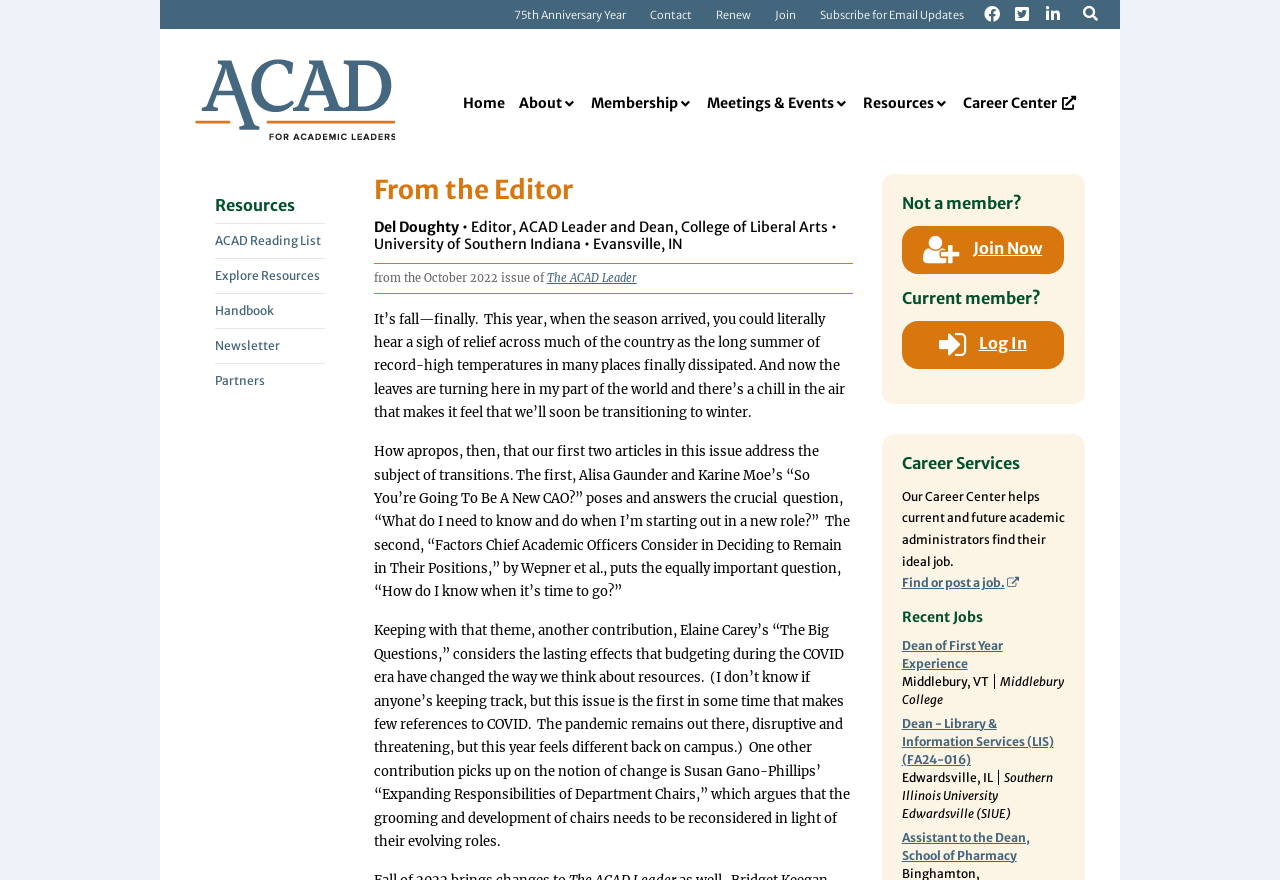Determine and generate the text content of the webpage's headline.

From the Editor